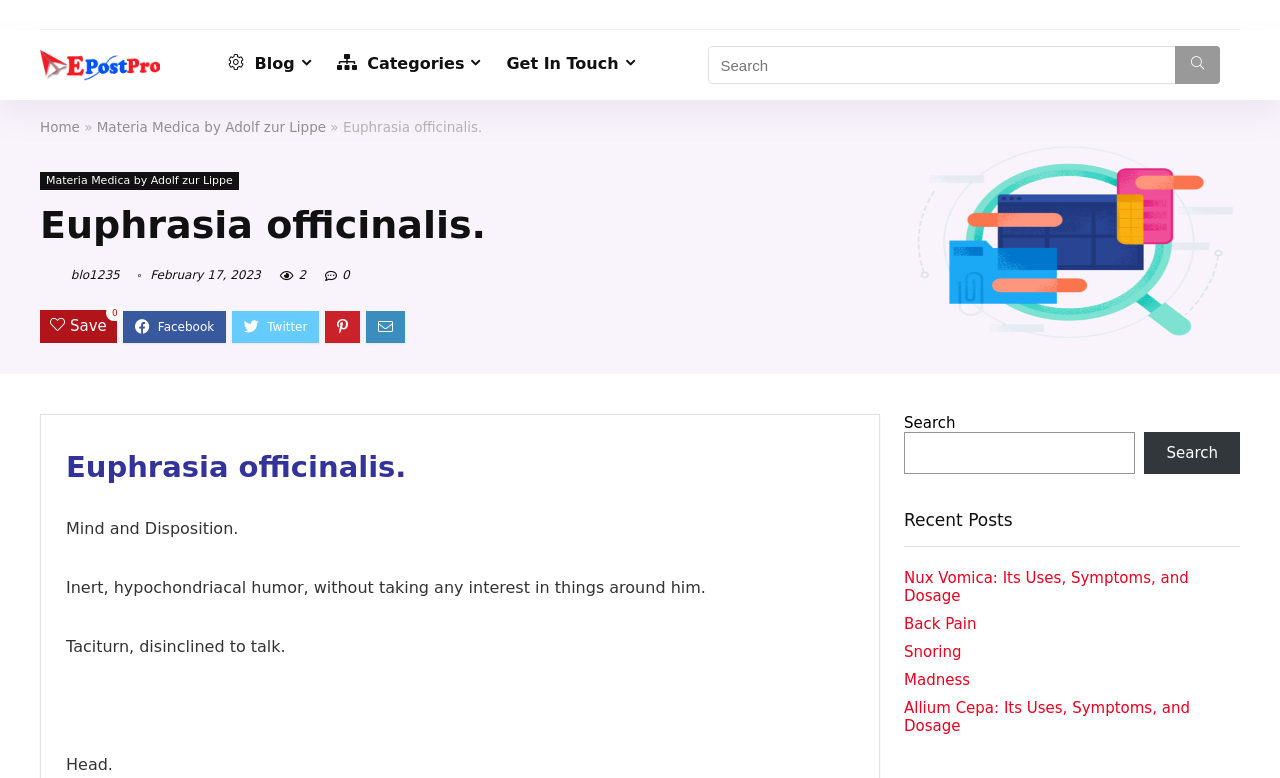Find the bounding box coordinates of the clickable region needed to perform the following instruction: "View recent posts". The coordinates should be provided as four float numbers between 0 and 1, i.e., [left, top, right, bottom].

[0.706, 0.654, 0.969, 0.703]